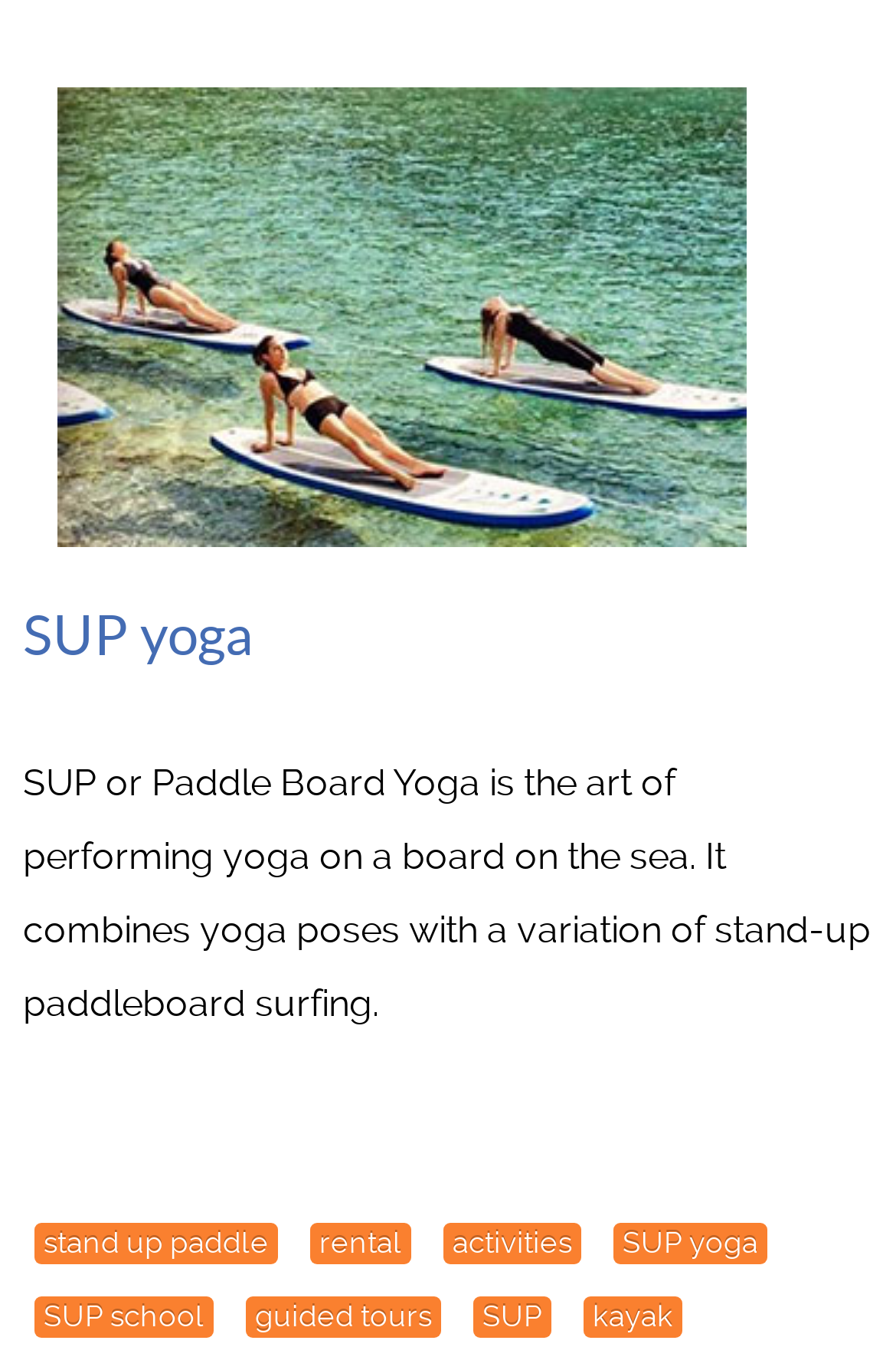Identify the bounding box for the described UI element: "SUP yoga".

[0.685, 0.9, 0.856, 0.93]